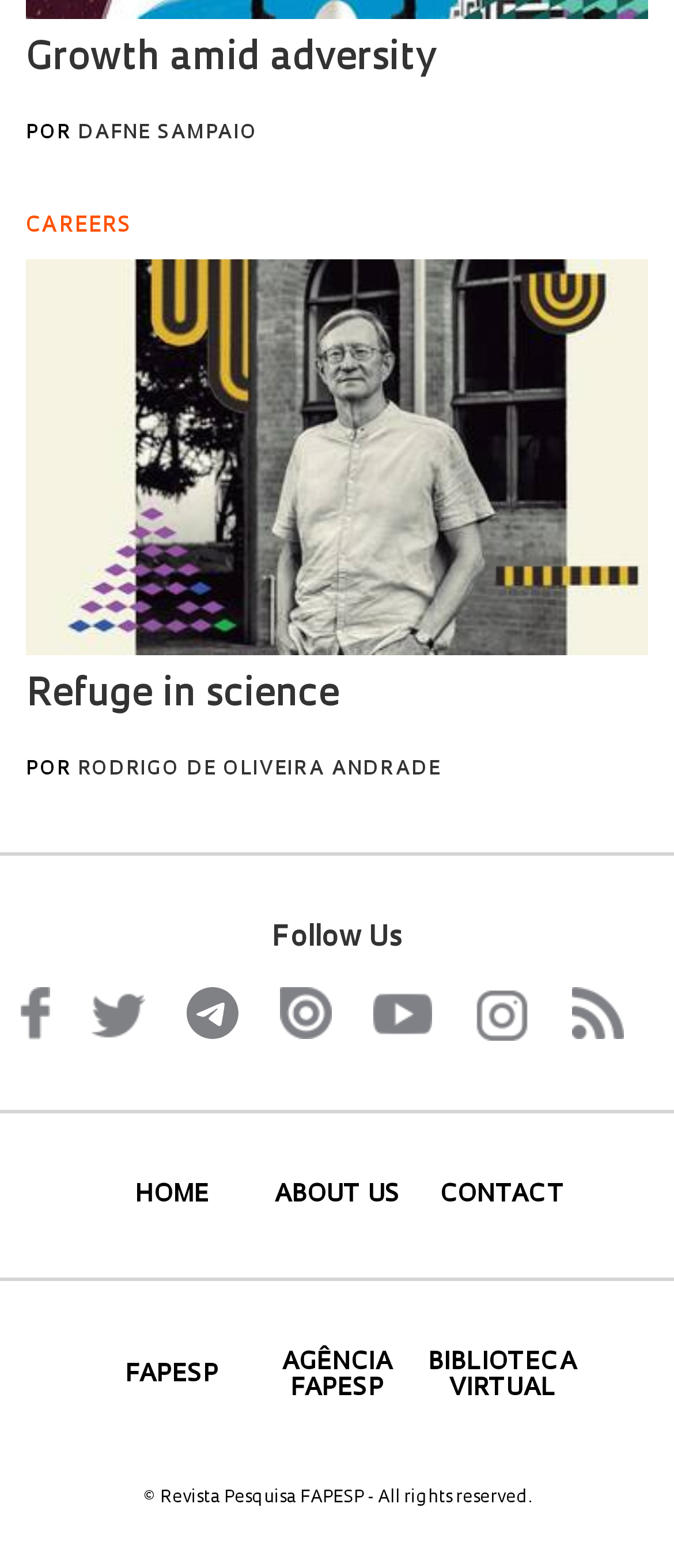What is the first social media link?
Look at the image and answer with only one word or phrase.

Facebook